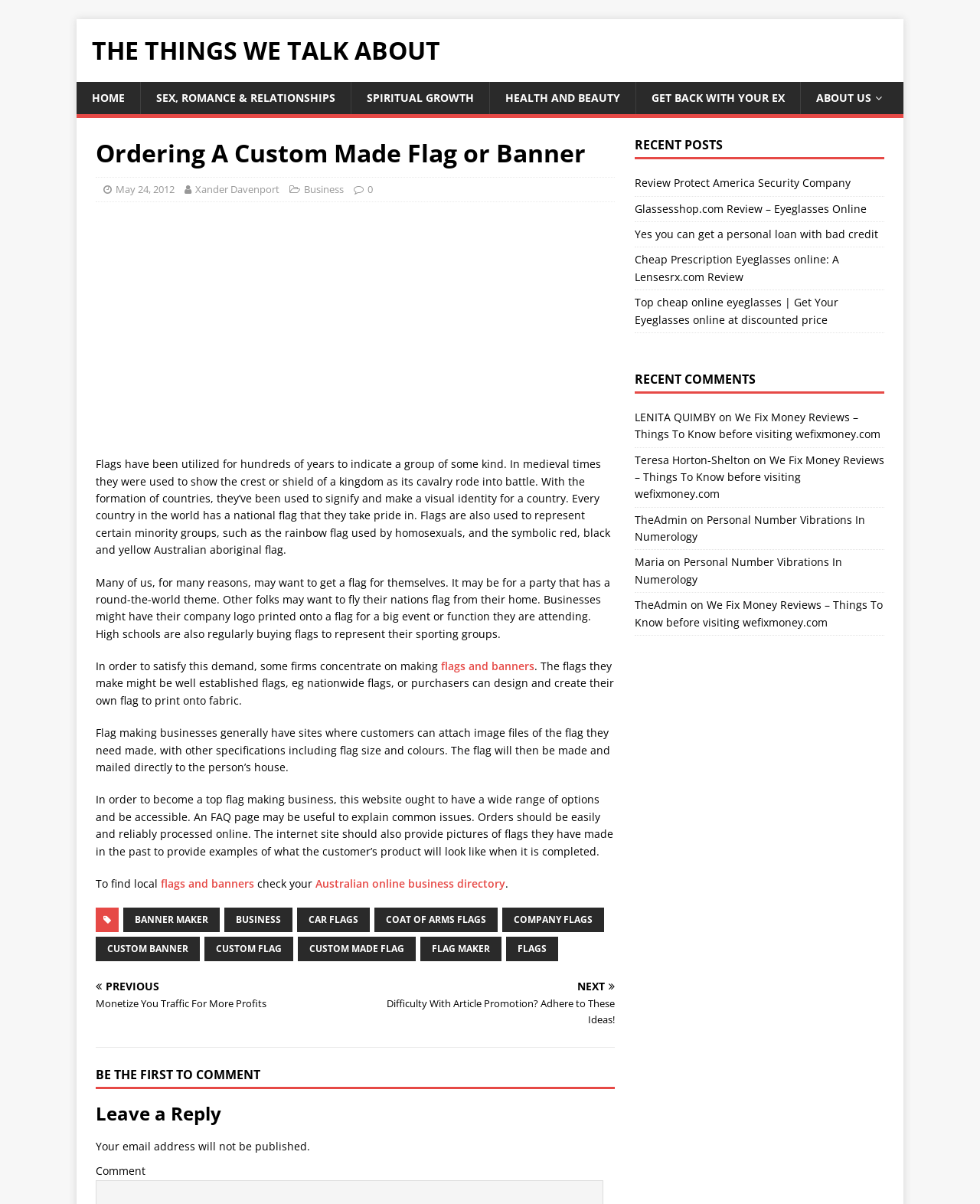Highlight the bounding box coordinates of the element you need to click to perform the following instruction: "Leave a reply."

[0.098, 0.917, 0.627, 0.932]